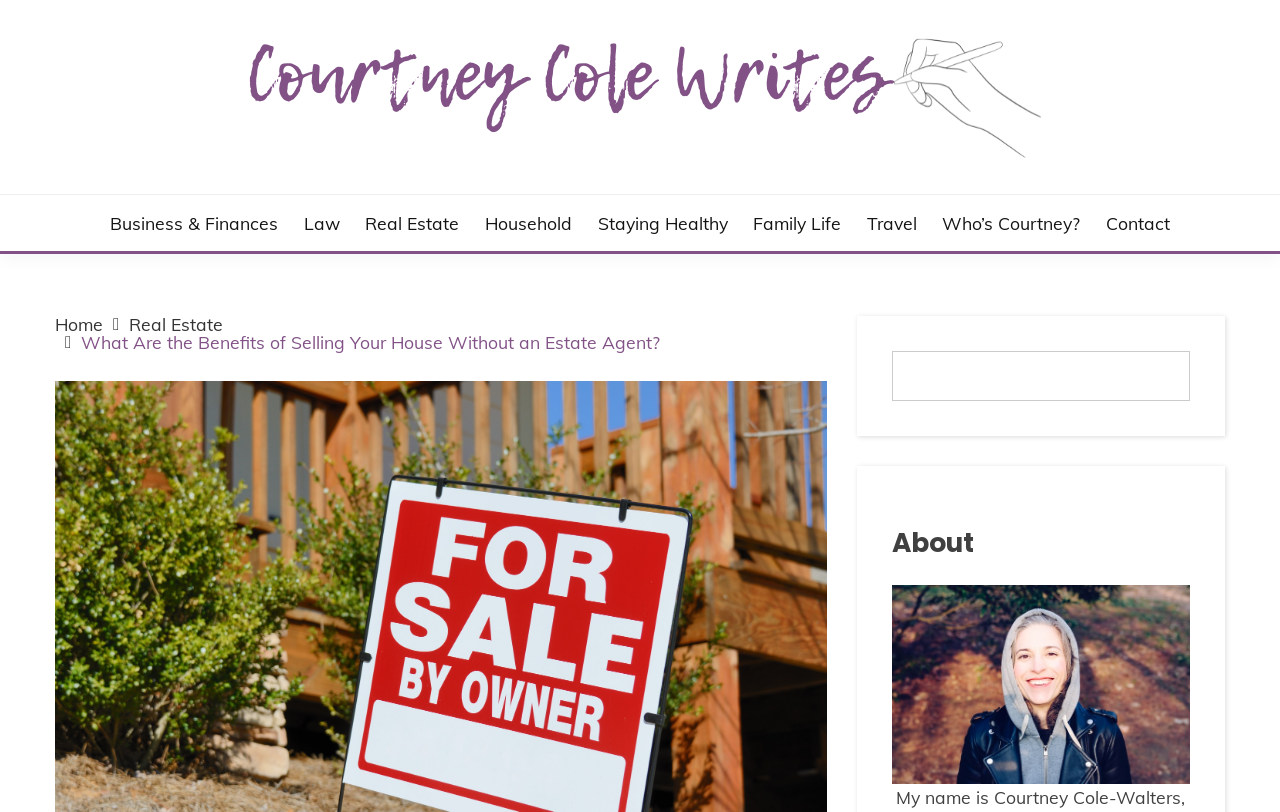Identify the bounding box coordinates necessary to click and complete the given instruction: "read about real estate".

[0.285, 0.259, 0.359, 0.291]